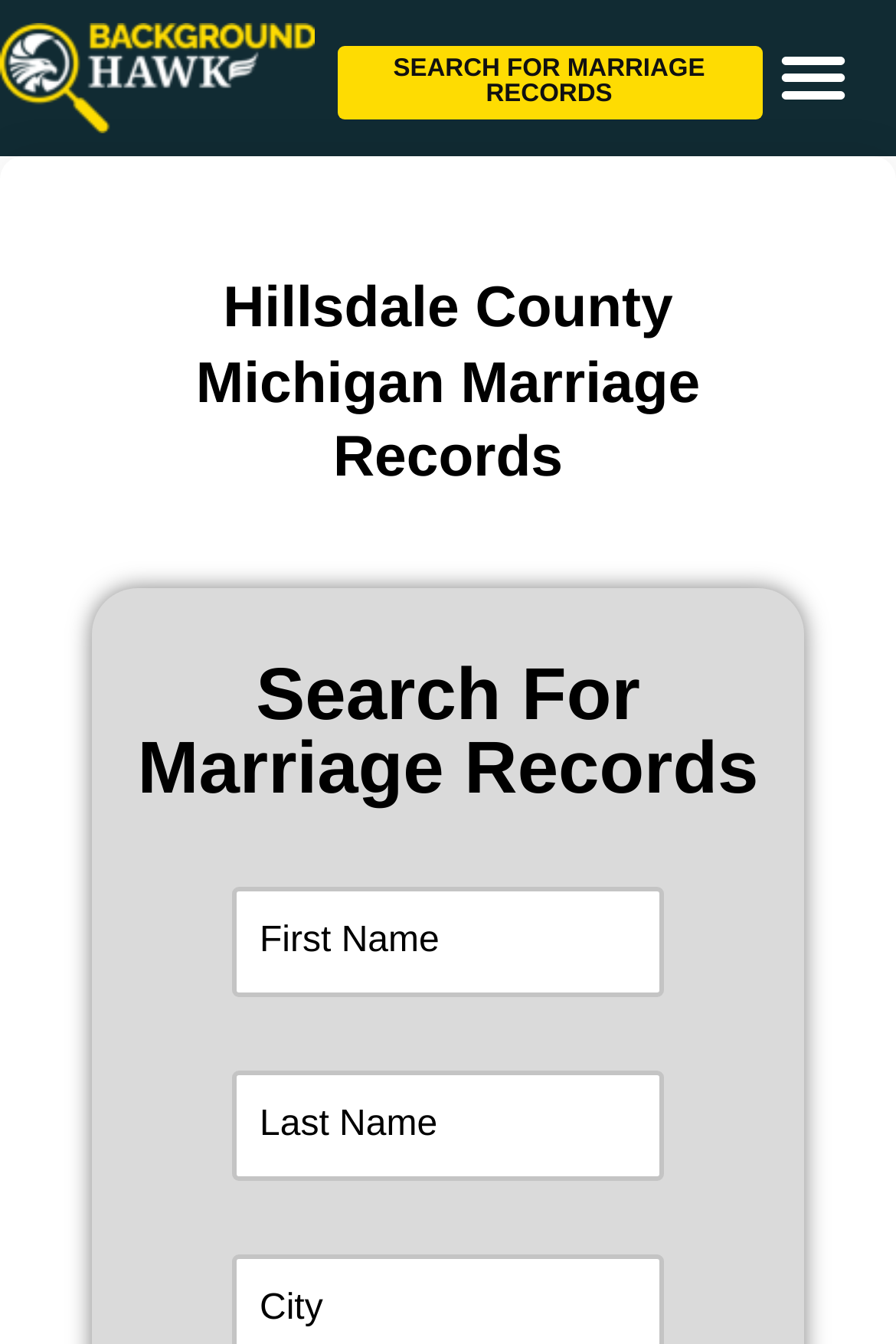Give a detailed account of the webpage.

The webpage is focused on searching for free marriage records in Hillsdale County, Michigan. At the top left, there is a link. Below it, a prominent button "SEARCH FOR MARRIAGE RECORDS" is centered, taking up most of the width. To the top right, a "Menu Toggle" button is located. 

The main content is divided into two sections. The first section has a heading "Hillsdale County Michigan Marriage Records" that spans almost the entire width. The second section has a heading "Search For Marriage Records" positioned below the first section. 

Under the "Search For Marriage Records" heading, there are two textboxes, "First Name" and "Last Name", placed side by side, allowing users to input their search criteria.